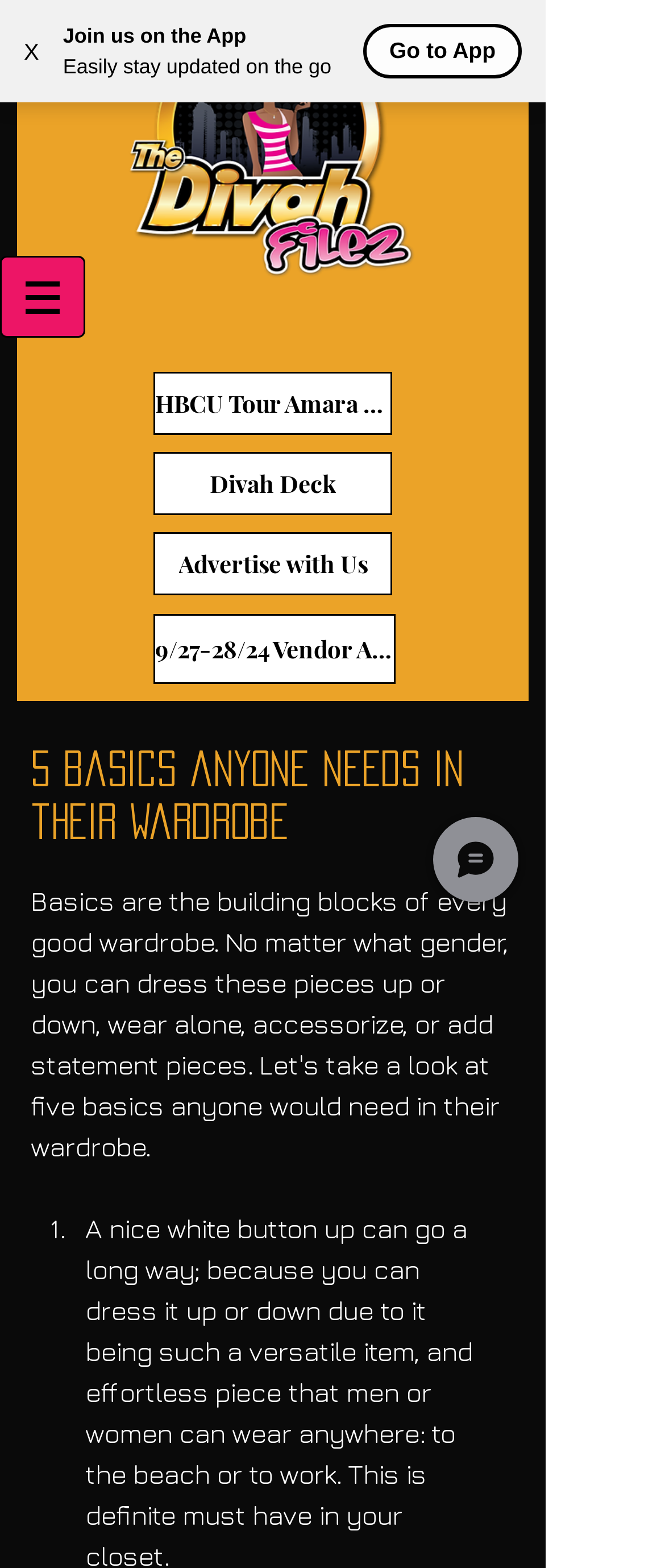What is the topic of the article below the navigation menu?
Provide a short answer using one word or a brief phrase based on the image.

Wardrobe basics